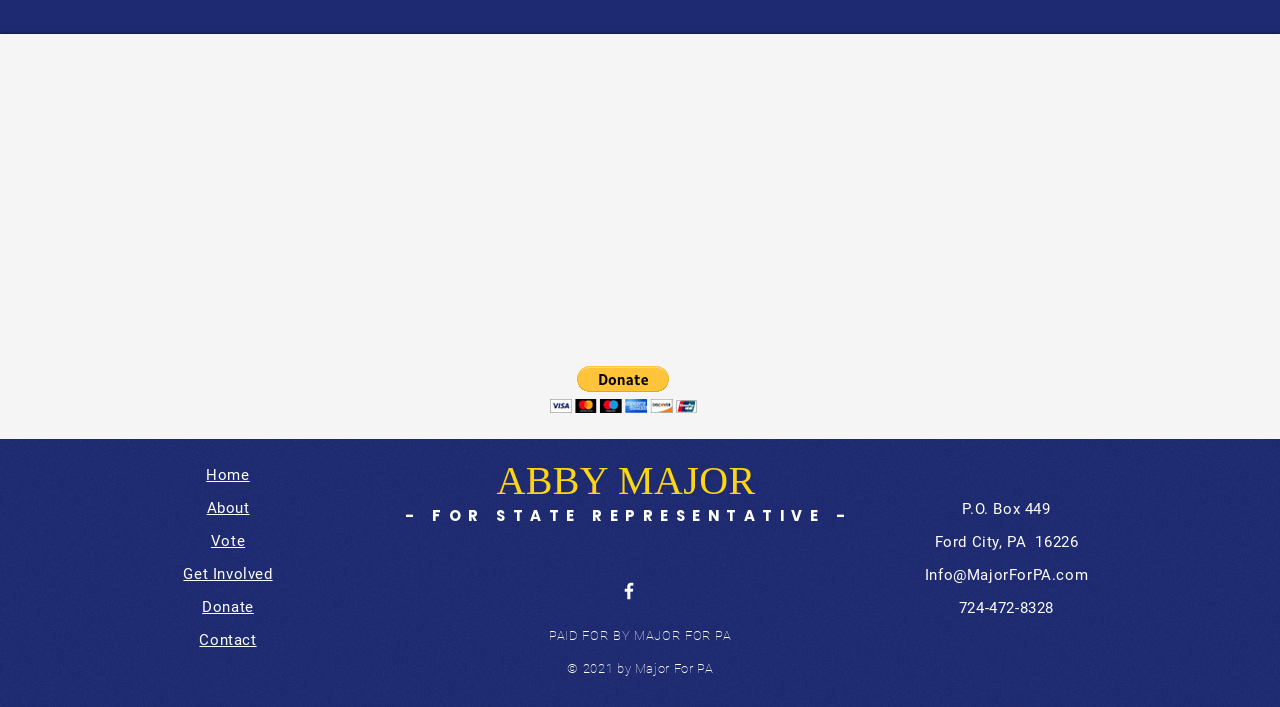Identify the bounding box coordinates for the element you need to click to achieve the following task: "Click Get Involved". The coordinates must be four float values ranging from 0 to 1, formatted as [left, top, right, bottom].

[0.143, 0.799, 0.213, 0.824]